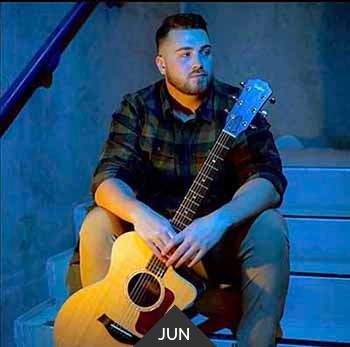What is the dominant color of the scene?
Refer to the image and give a detailed answer to the query.

The scene is illuminated with a cool blue light, which creates a moody atmosphere, indicating that the dominant color of the scene is cool blue.